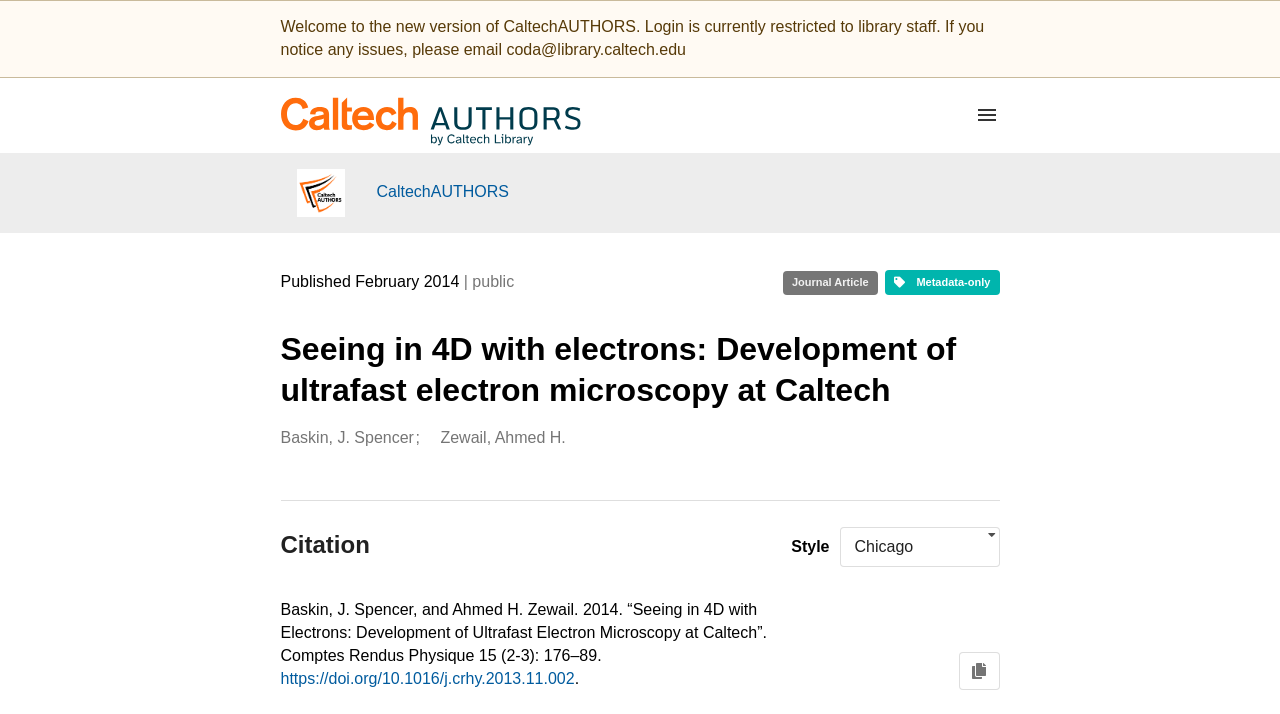Answer the question below in one word or phrase:
What is the citation style?

Chicago